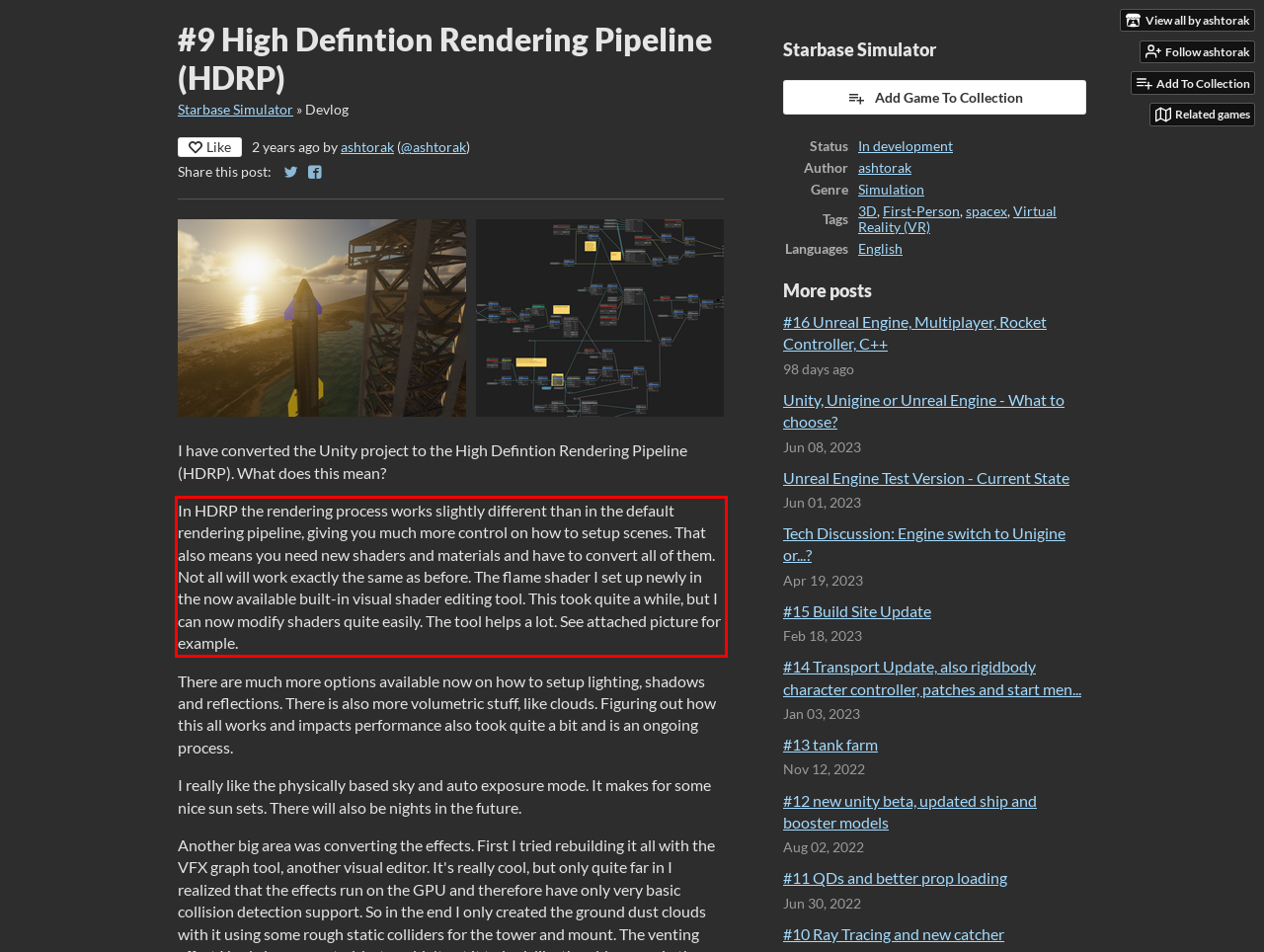Analyze the screenshot of the webpage that features a red bounding box and recognize the text content enclosed within this red bounding box.

In HDRP the rendering process works slightly different than in the default rendering pipeline, giving you much more control on how to setup scenes. That also means you need new shaders and materials and have to convert all of them. Not all will work exactly the same as before. The flame shader I set up newly in the now available built-in visual shader editing tool. This took quite a while, but I can now modify shaders quite easily. The tool helps a lot. See attached picture for example.